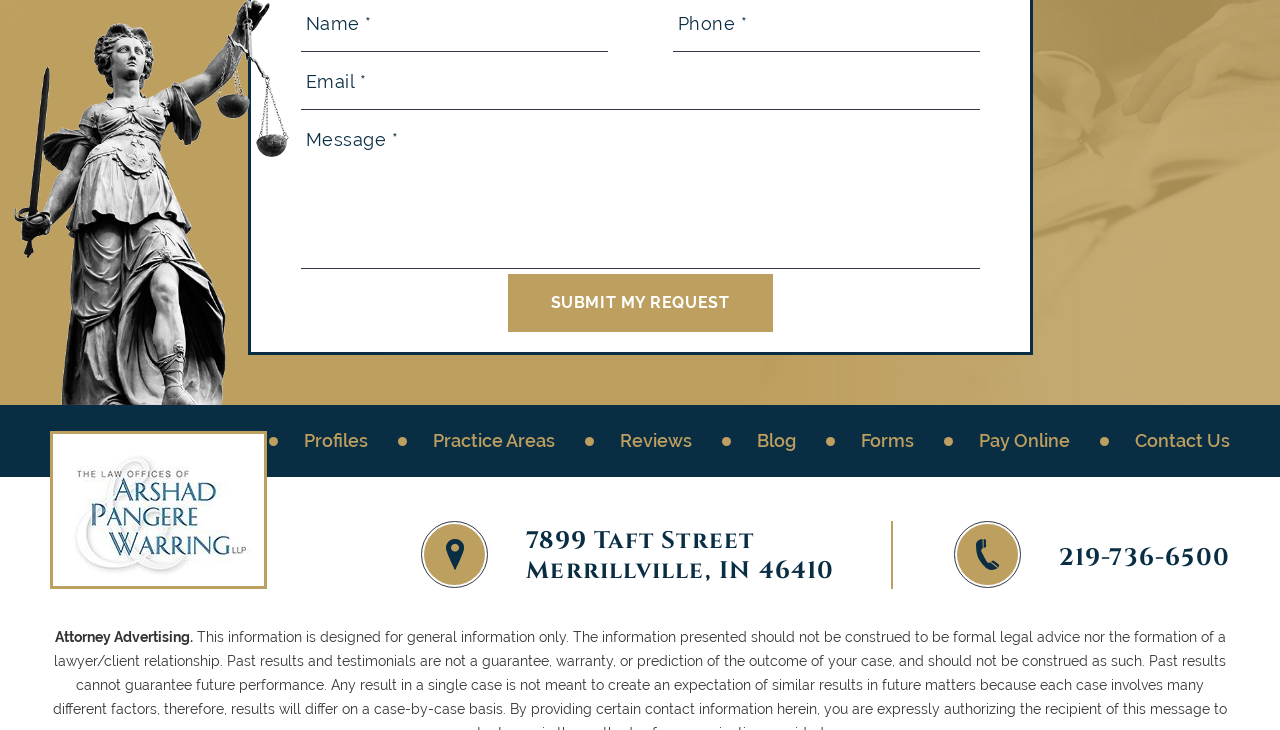Identify the bounding box coordinates of the area that should be clicked in order to complete the given instruction: "View practice areas". The bounding box coordinates should be four float numbers between 0 and 1, i.e., [left, top, right, bottom].

[0.338, 0.579, 0.434, 0.629]